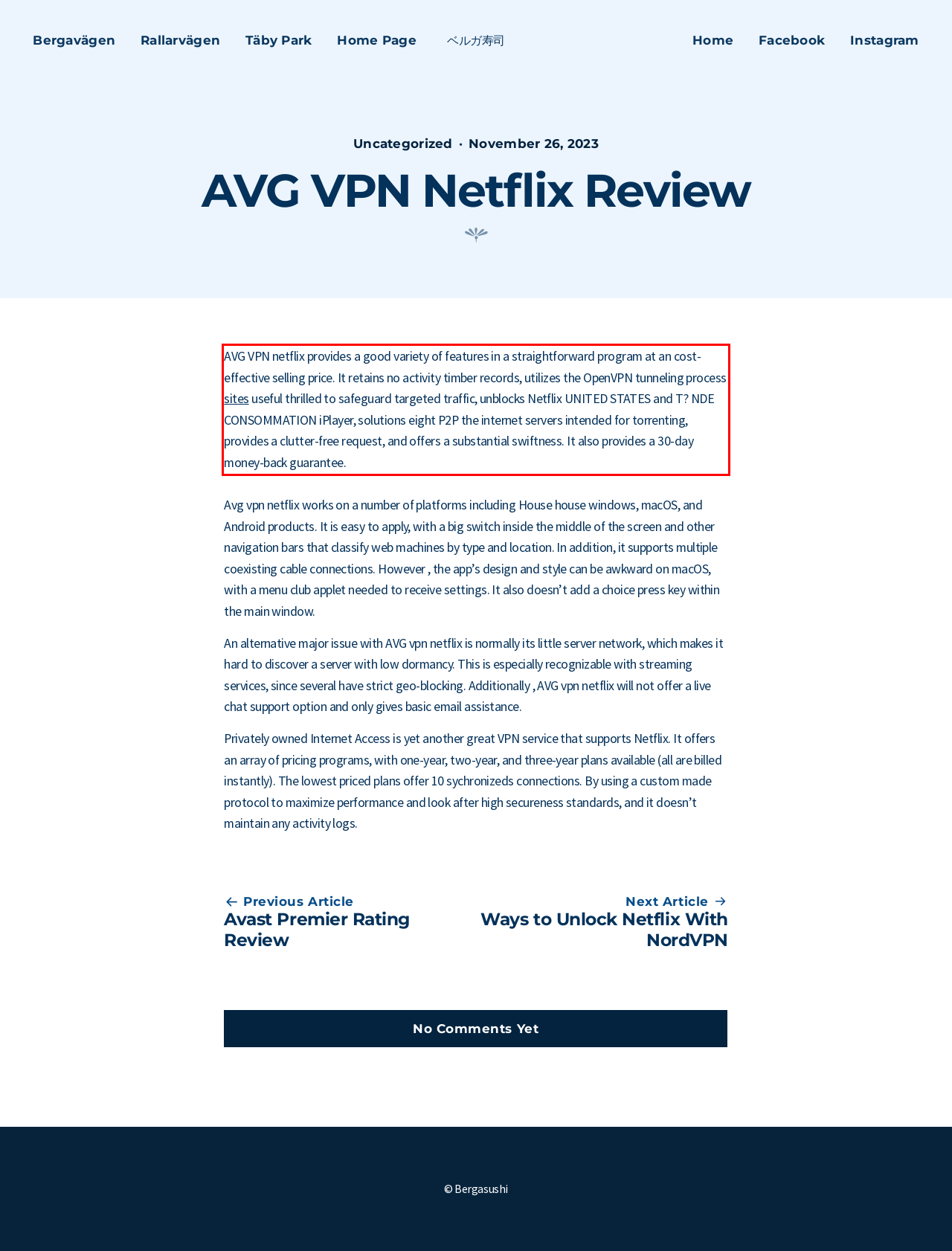You are given a webpage screenshot with a red bounding box around a UI element. Extract and generate the text inside this red bounding box.

AVG VPN netflix provides a good variety of features in a straightforward program at an cost-effective selling price. It retains no activity timber records, utilizes the OpenVPN tunneling process sites useful thrilled to safeguard targeted traffic, unblocks Netflix UNITED STATES and T? NDE CONSOMMATION iPlayer, solutions eight P2P the internet servers intended for torrenting, provides a clutter-free request, and offers a substantial swiftness. It also provides a 30-day money-back guarantee.